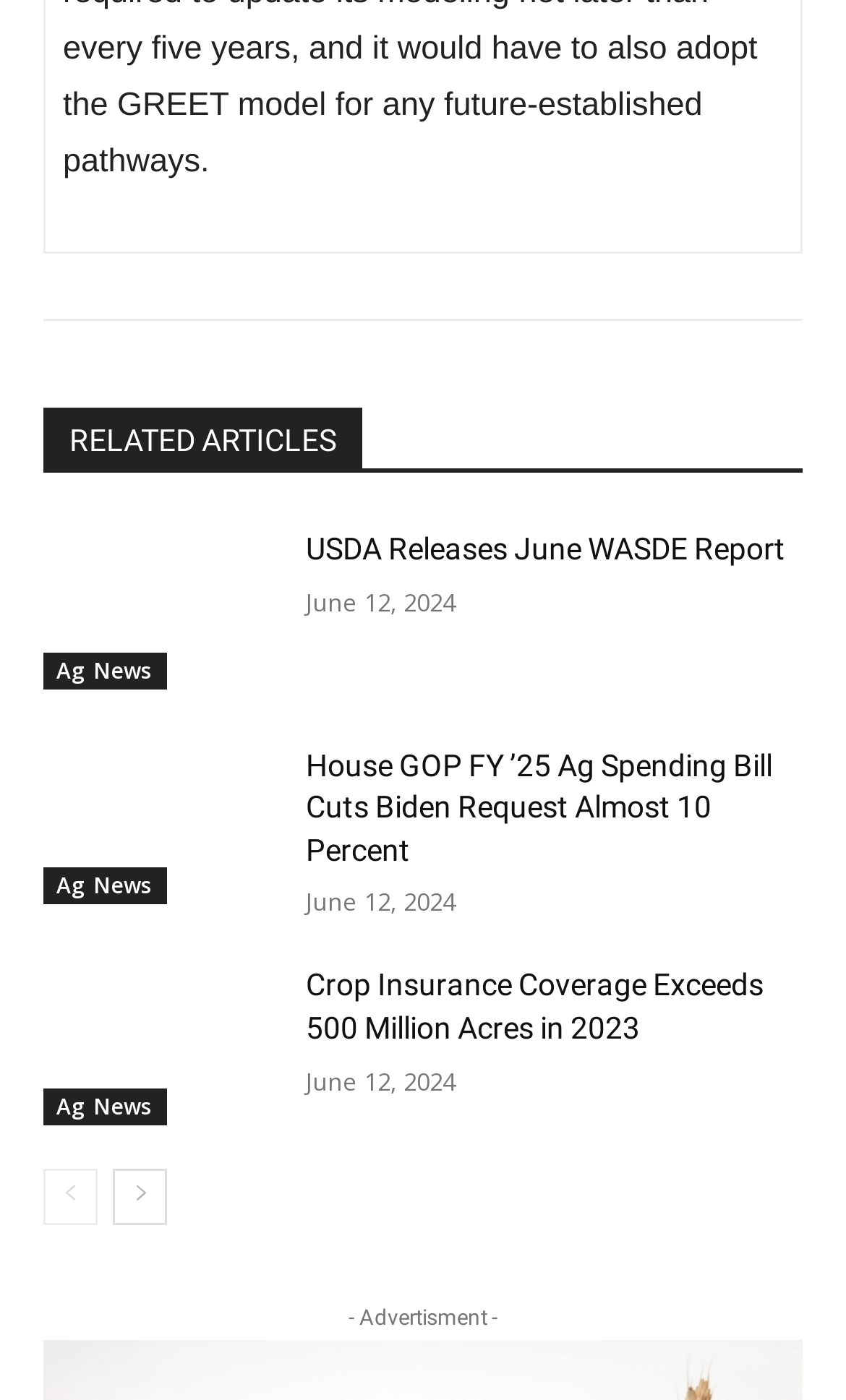Locate the UI element described as follows: "USDA Releases June WASDE Report". Return the bounding box coordinates as four float numbers between 0 and 1 in the order [left, top, right, bottom].

[0.362, 0.38, 0.928, 0.404]